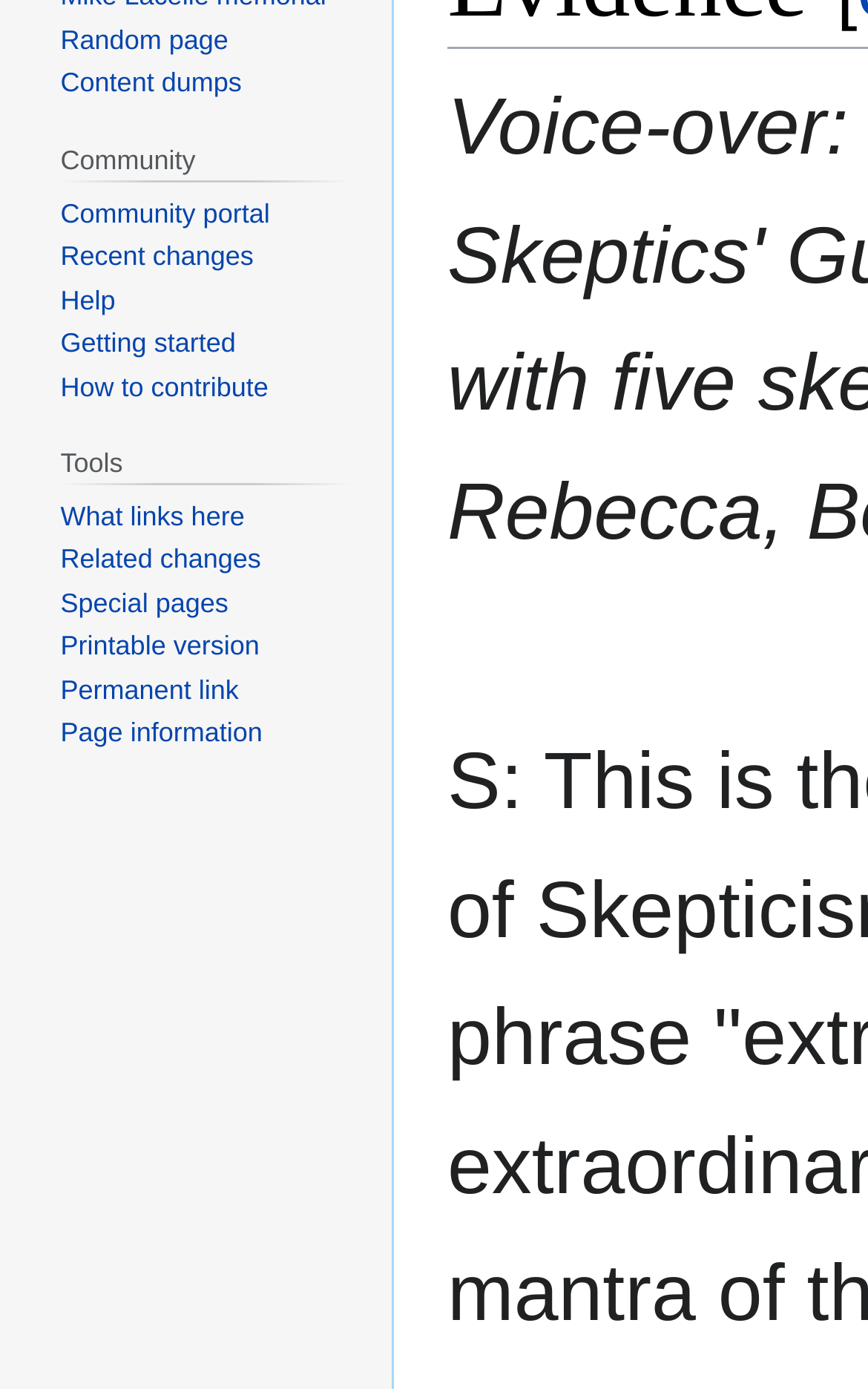Given the element description, predict the bounding box coordinates in the format (top-left x, top-left y, bottom-right x, bottom-right y). Make sure all values are between 0 and 1. Here is the element description: Permanent link

[0.07, 0.485, 0.275, 0.508]